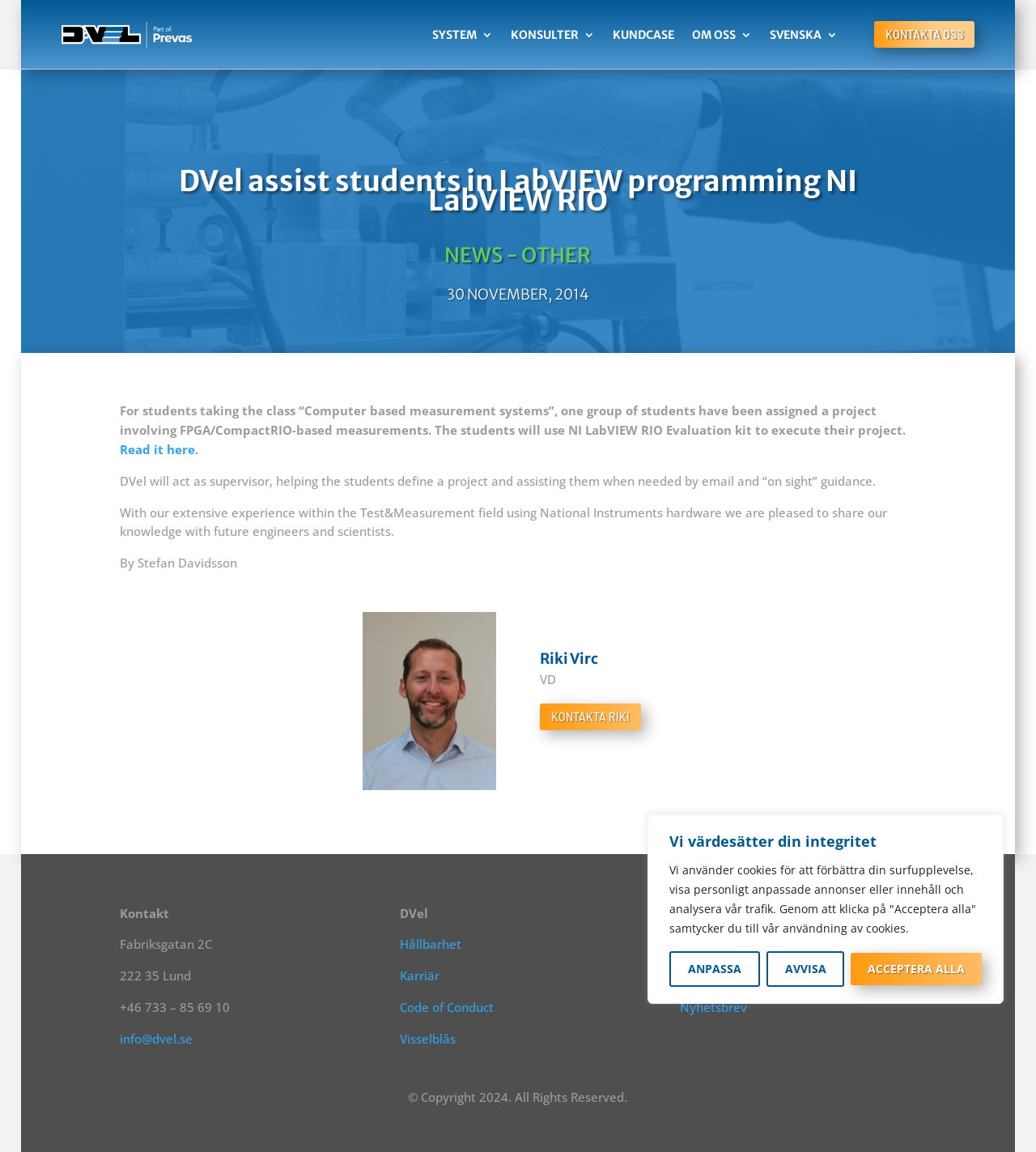Determine the bounding box for the described UI element: "Code of Conduct".

[0.386, 0.867, 0.477, 0.881]